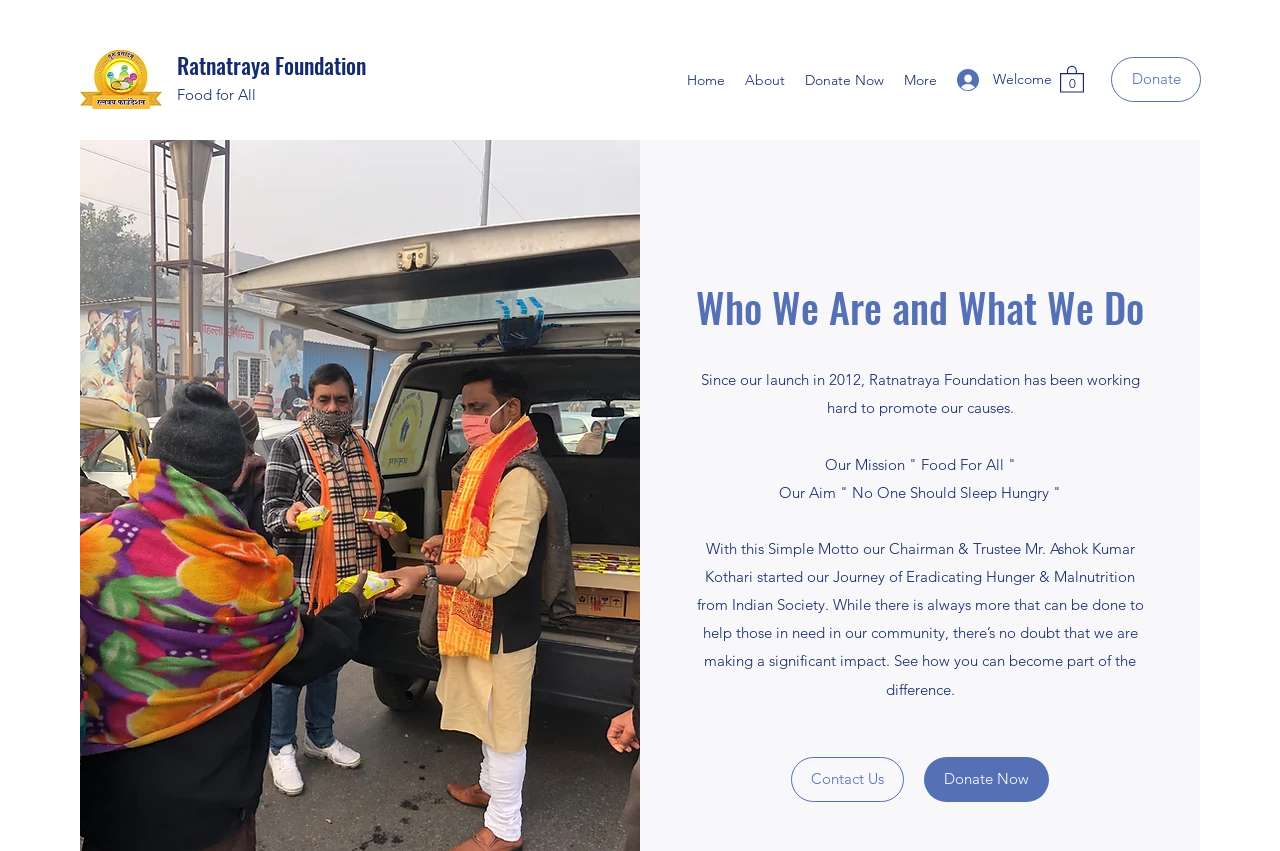Detail the features and information presented on the webpage.

The webpage is about Ratnatraya Foundation, a non-profit organization focused on eradicating hunger and malnutrition. At the top left corner, there is a logo of the foundation, accompanied by a link to the foundation's homepage. Next to the logo, there is a text "Food for All", which is the organization's mission.

Below the logo, there is a navigation menu with links to "Home", "About", "Donate Now", and "More". On the top right corner, there is a button labeled "Welcome" with an icon, and a cart icon with a label "Cart with 0 items". Next to the cart, there is a "Donate" button.

The main content of the page is divided into sections. The first section has a heading "Who We Are and What We Do", followed by a paragraph describing the foundation's work since its launch in 2012. Below this, there are two more sections with headings "Our Mission" and "Our Aim", which describe the organization's goals.

The next section has a longer paragraph describing the foundation's journey and its impact, along with a call to action to become part of the difference. This section also has links to "Contact Us" and "Donate Now" at the bottom.

Throughout the page, there are several buttons, links, and images, including a logo, icons, and a SVG image. The overall structure of the page is organized, with clear headings and concise text, making it easy to navigate and understand the foundation's mission and work.